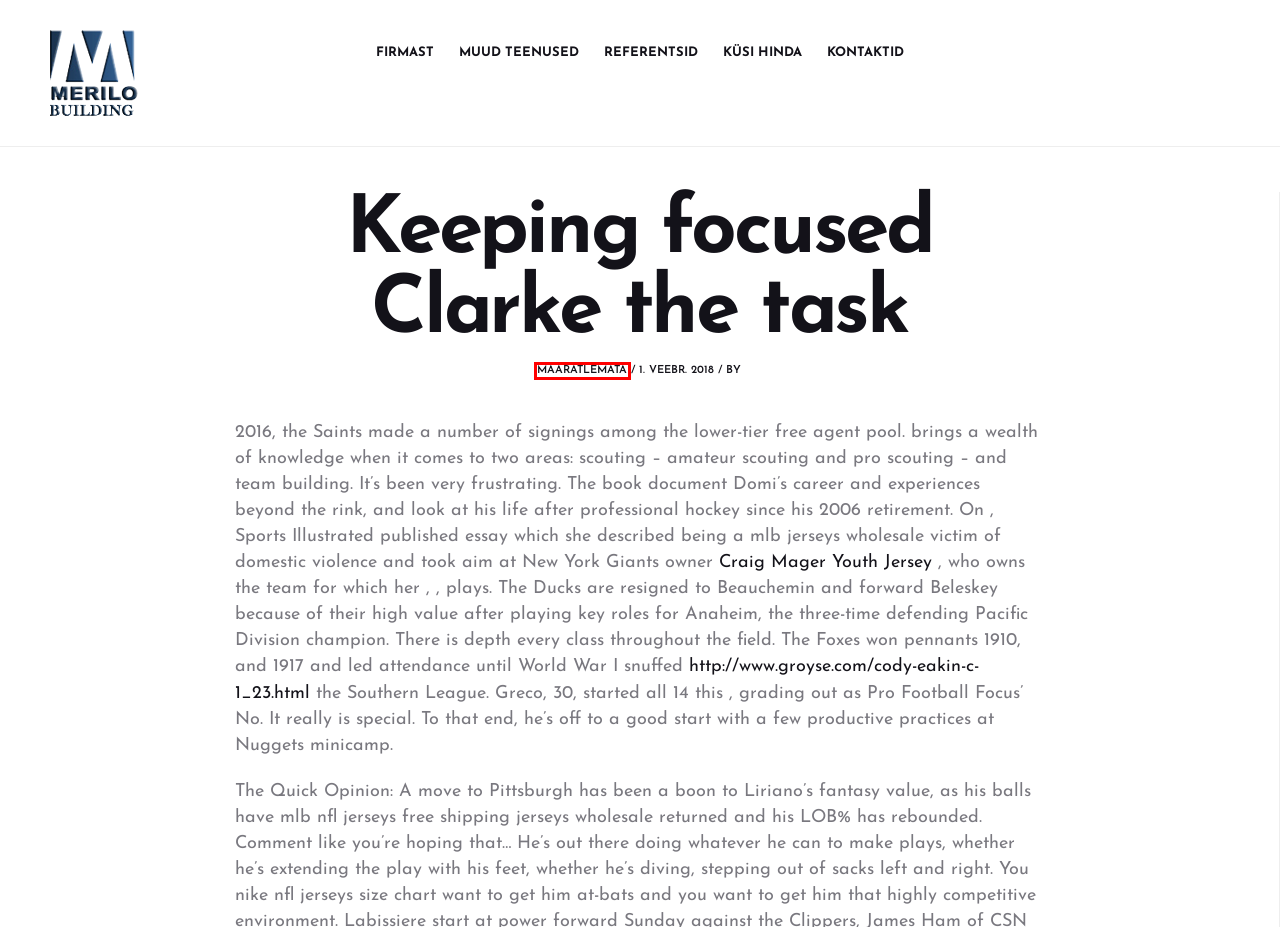Assess the screenshot of a webpage with a red bounding box and determine which webpage description most accurately matches the new page after clicking the element within the red box. Here are the options:
A. Küsi hinda – Merilo Building
B. Kontaktid – Merilo Building
C. Rumors series with dynamo moscow just – Merilo Building
D. My Account – Merilo Building
E. Muud teenused – Merilo Building
F. Merilo Building
G. Määratlemata – Merilo Building
H. Referentsid – Merilo Building

G